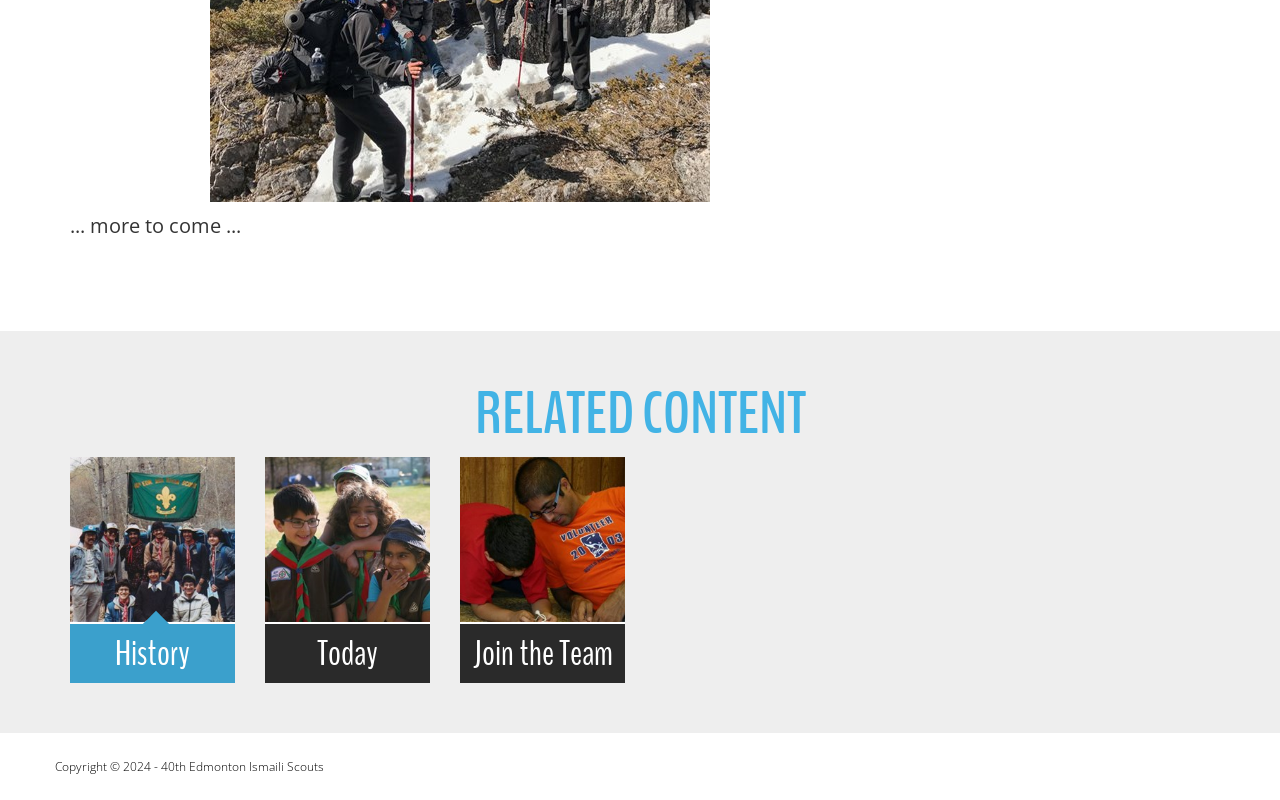What is the text on the image of the first link under 'RELATED CONTENT'?
Please provide a single word or phrase in response based on the screenshot.

History